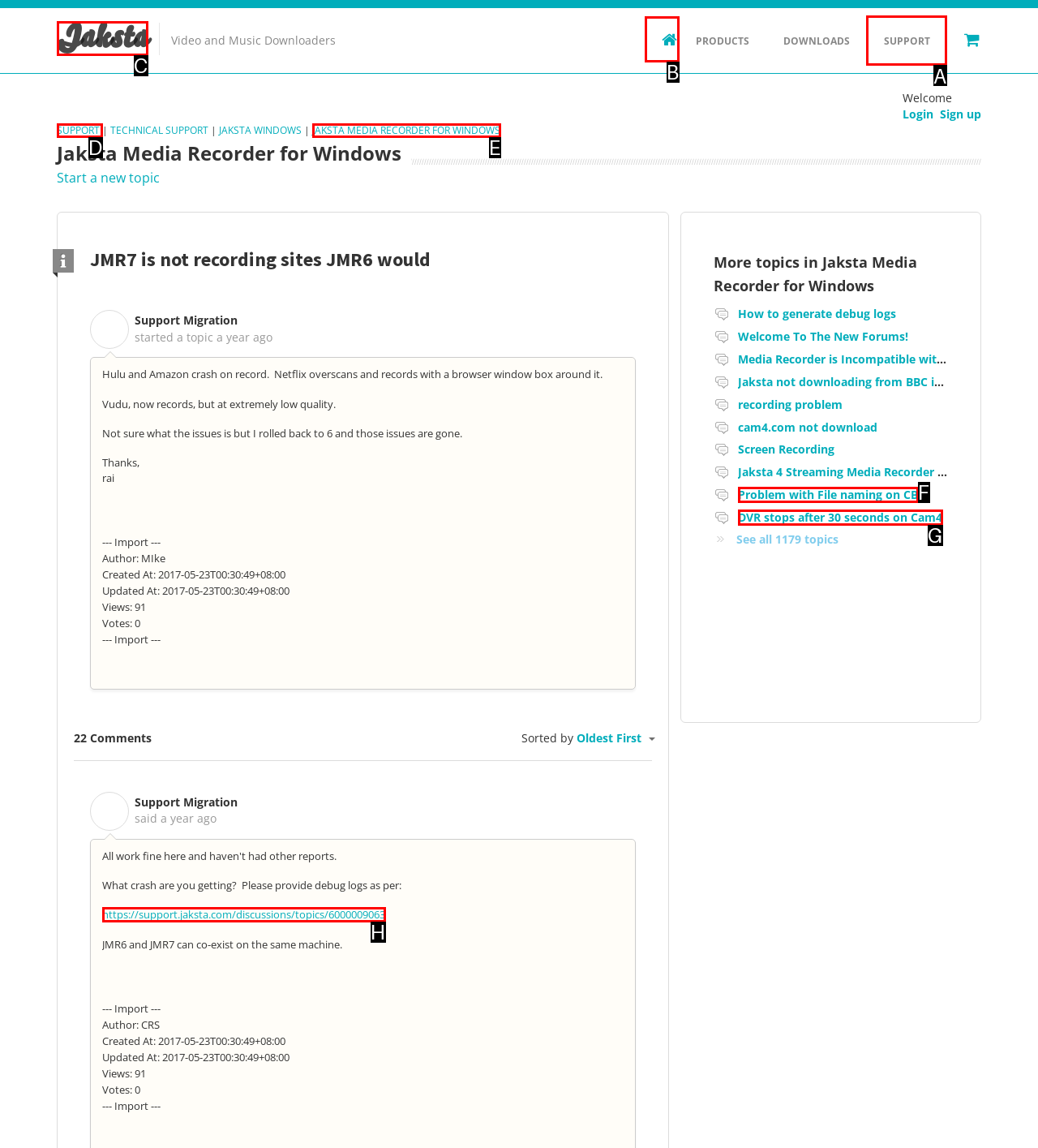Please identify the correct UI element to click for the task: Check the 'SUPPORT' link Respond with the letter of the appropriate option.

A